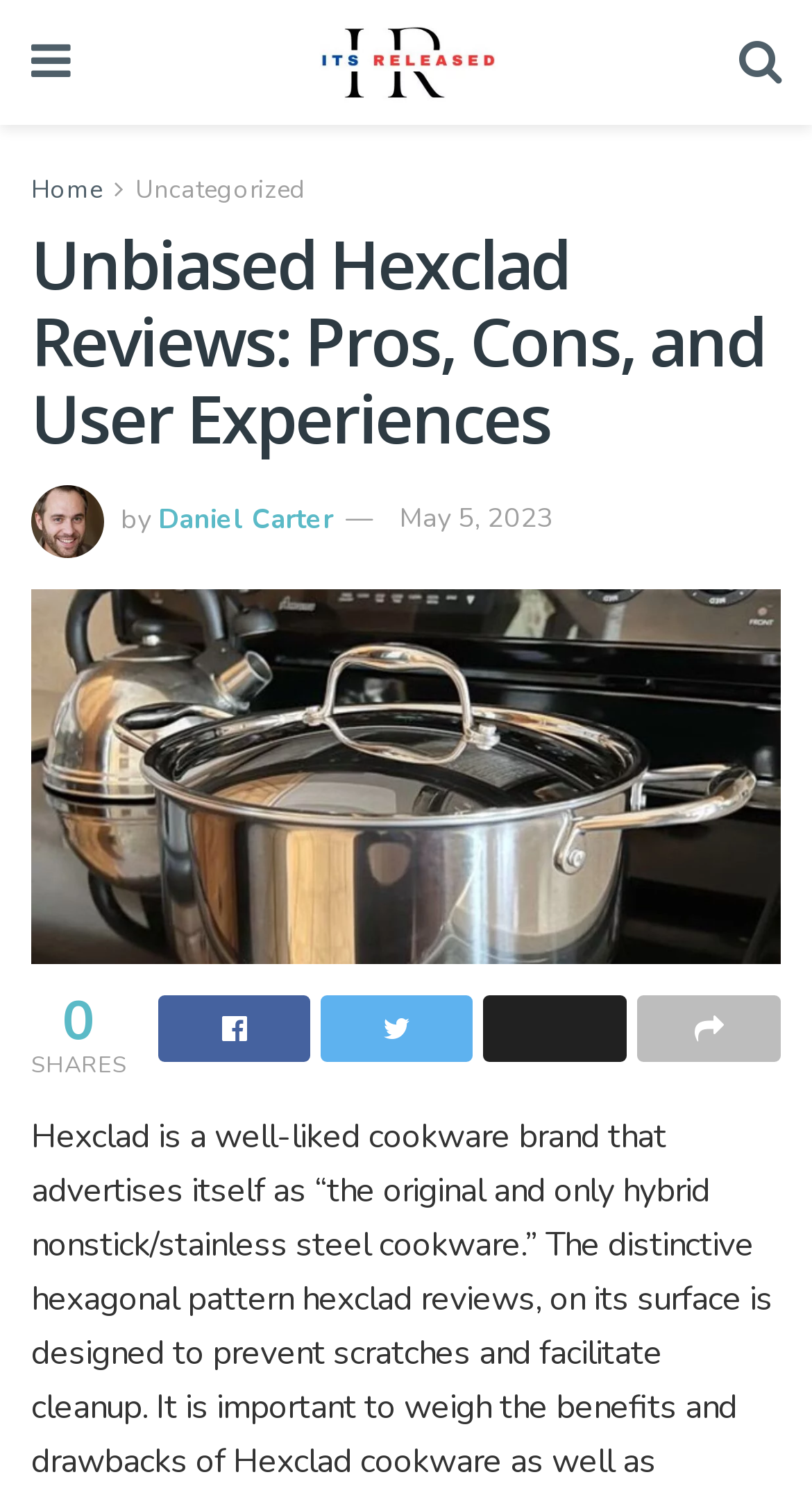How many social media sharing options are available?
We need a detailed and exhaustive answer to the question. Please elaborate.

I counted the number of social media sharing options by looking at the icons below the 'SHARES' text. There are four icons, each representing a different social media platform.